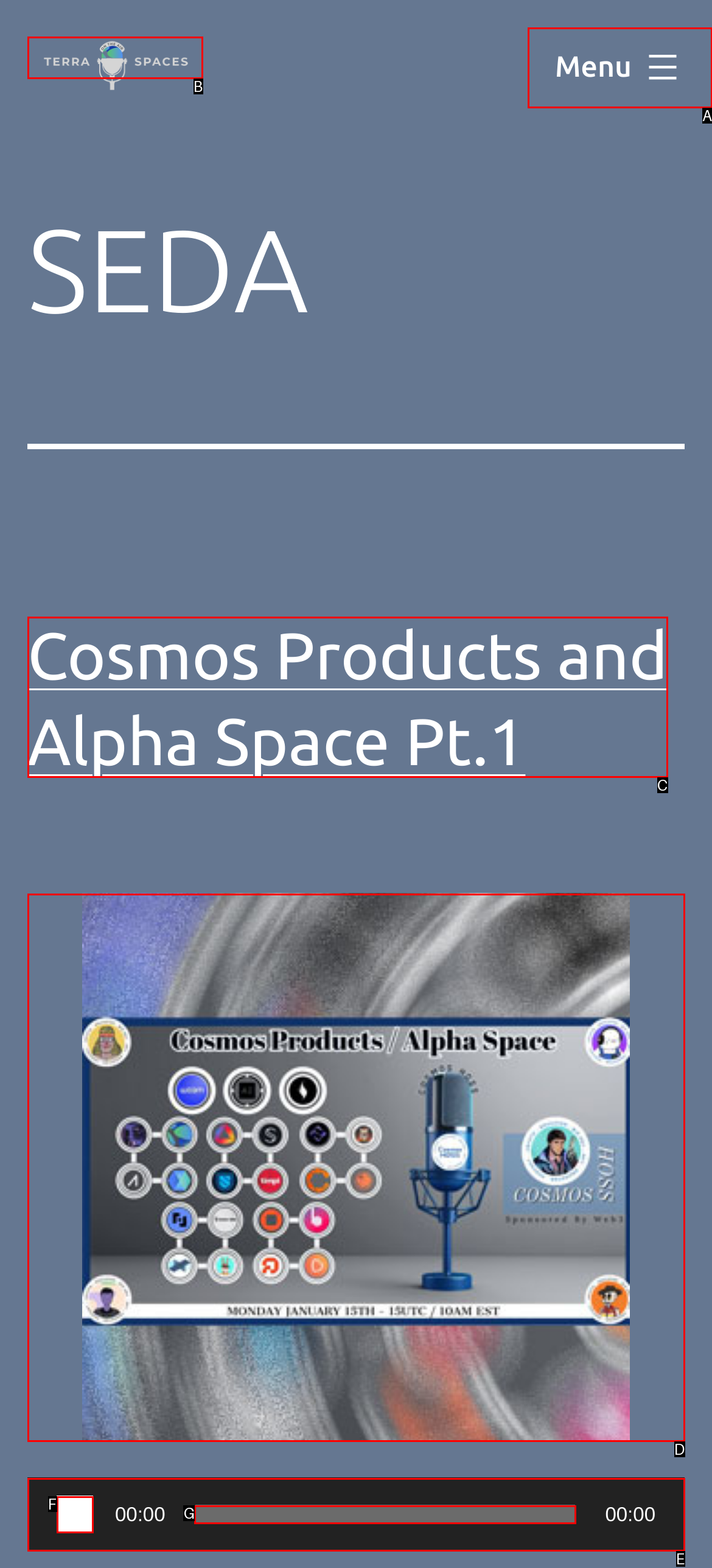Identify the option that corresponds to the given description: alt="TerraSpaces". Reply with the letter of the chosen option directly.

B